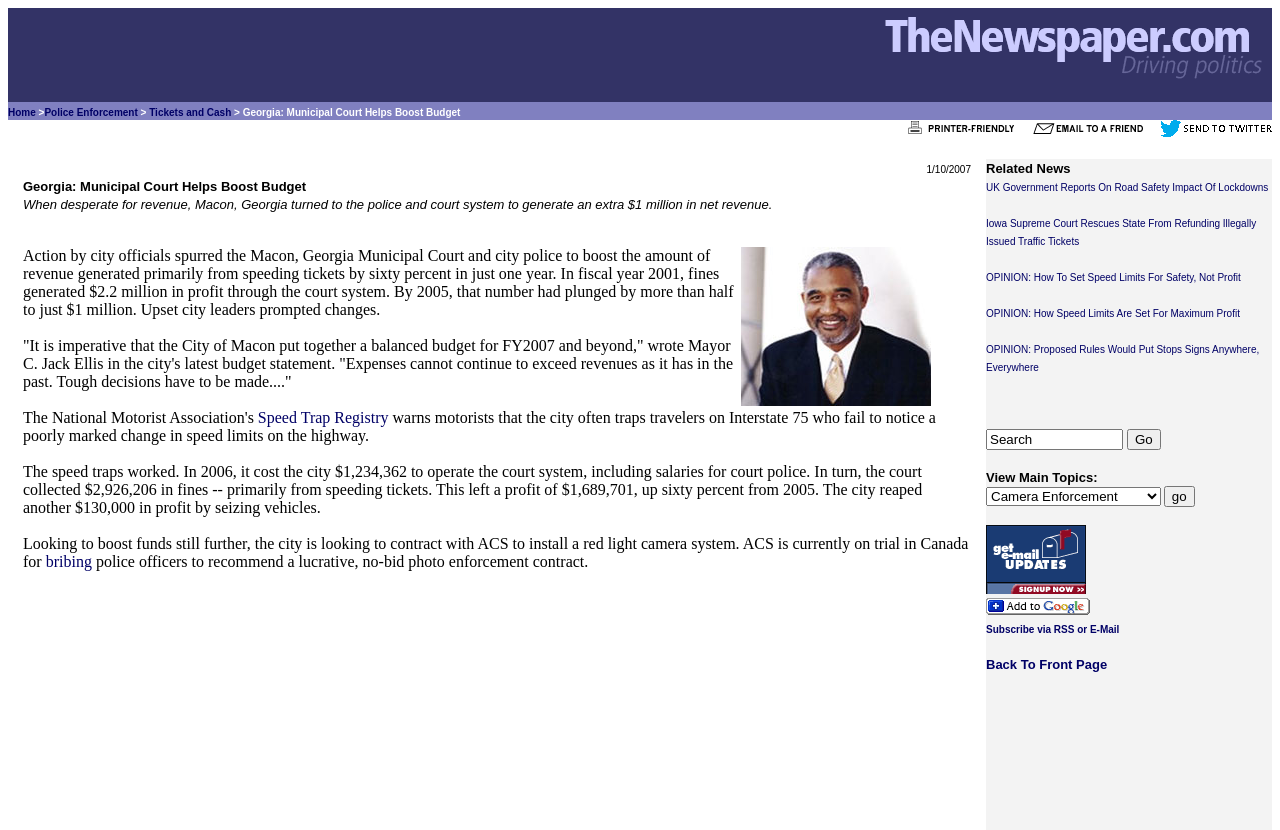What is the name of the website?
Please answer the question as detailed as possible.

I found the name of the website by looking at the top-left corner of the webpage, where it says 'TheNewspaper.com: Driving Politics'.